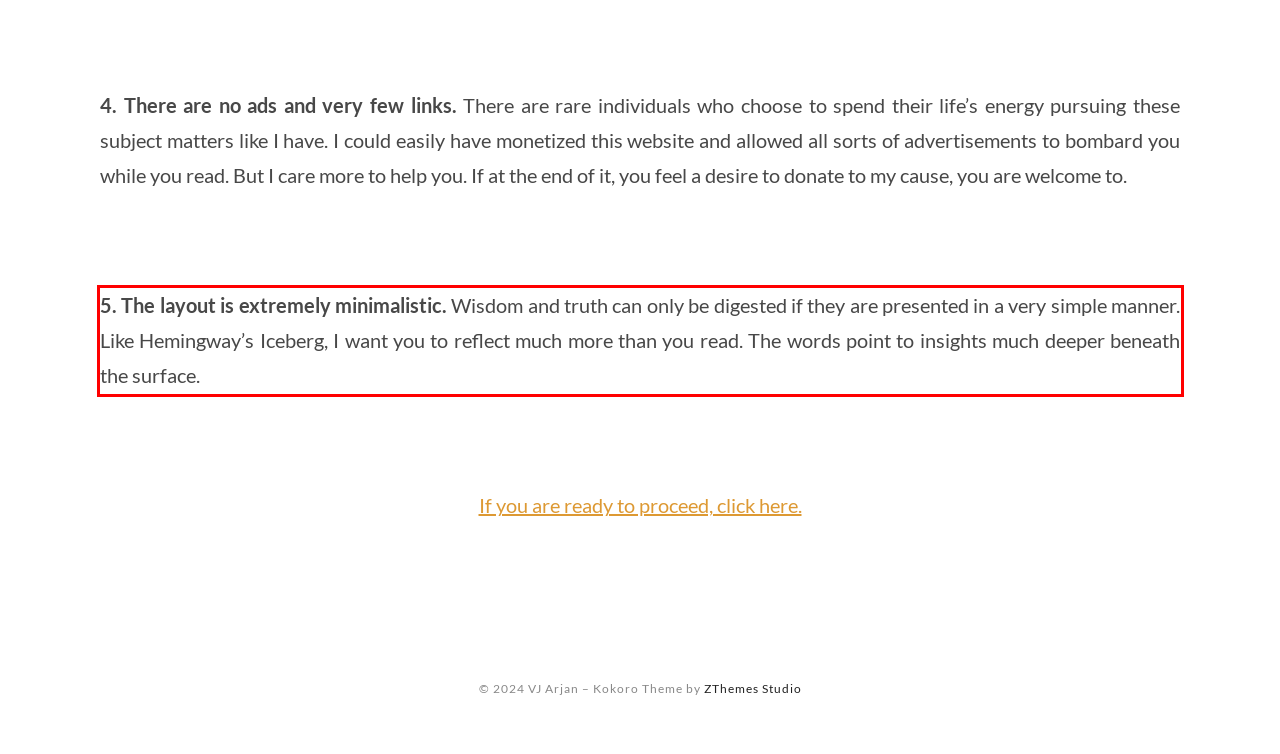Analyze the screenshot of the webpage that features a red bounding box and recognize the text content enclosed within this red bounding box.

5. The layout is extremely minimalistic. Wisdom and truth can only be digested if they are presented in a very simple manner. Like Hemingway’s Iceberg, I want you to reflect much more than you read. The words point to insights much deeper beneath the surface.